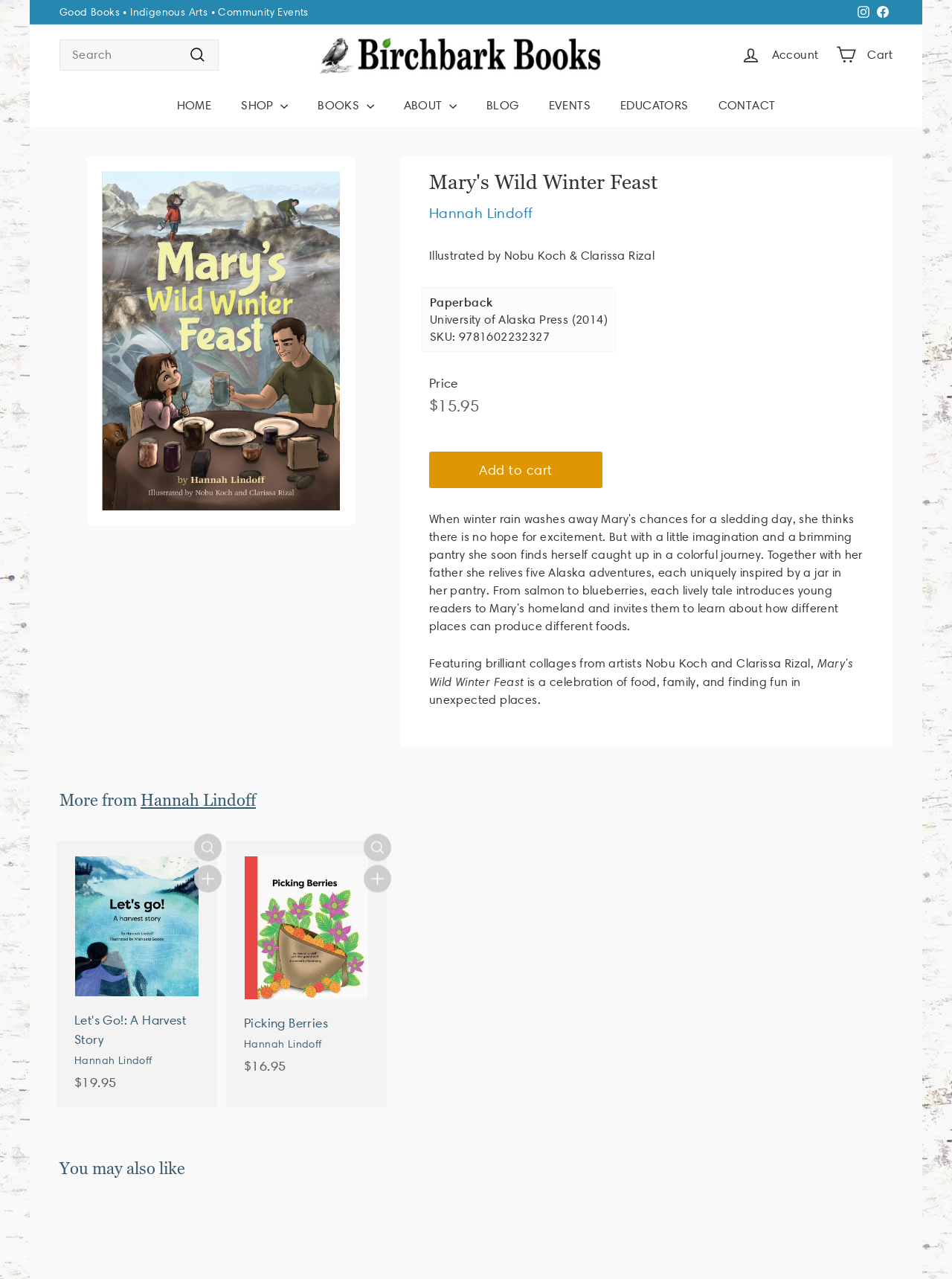Determine the bounding box coordinates for the region that must be clicked to execute the following instruction: "Visit Hannah Lindoff's page".

[0.148, 0.618, 0.269, 0.634]